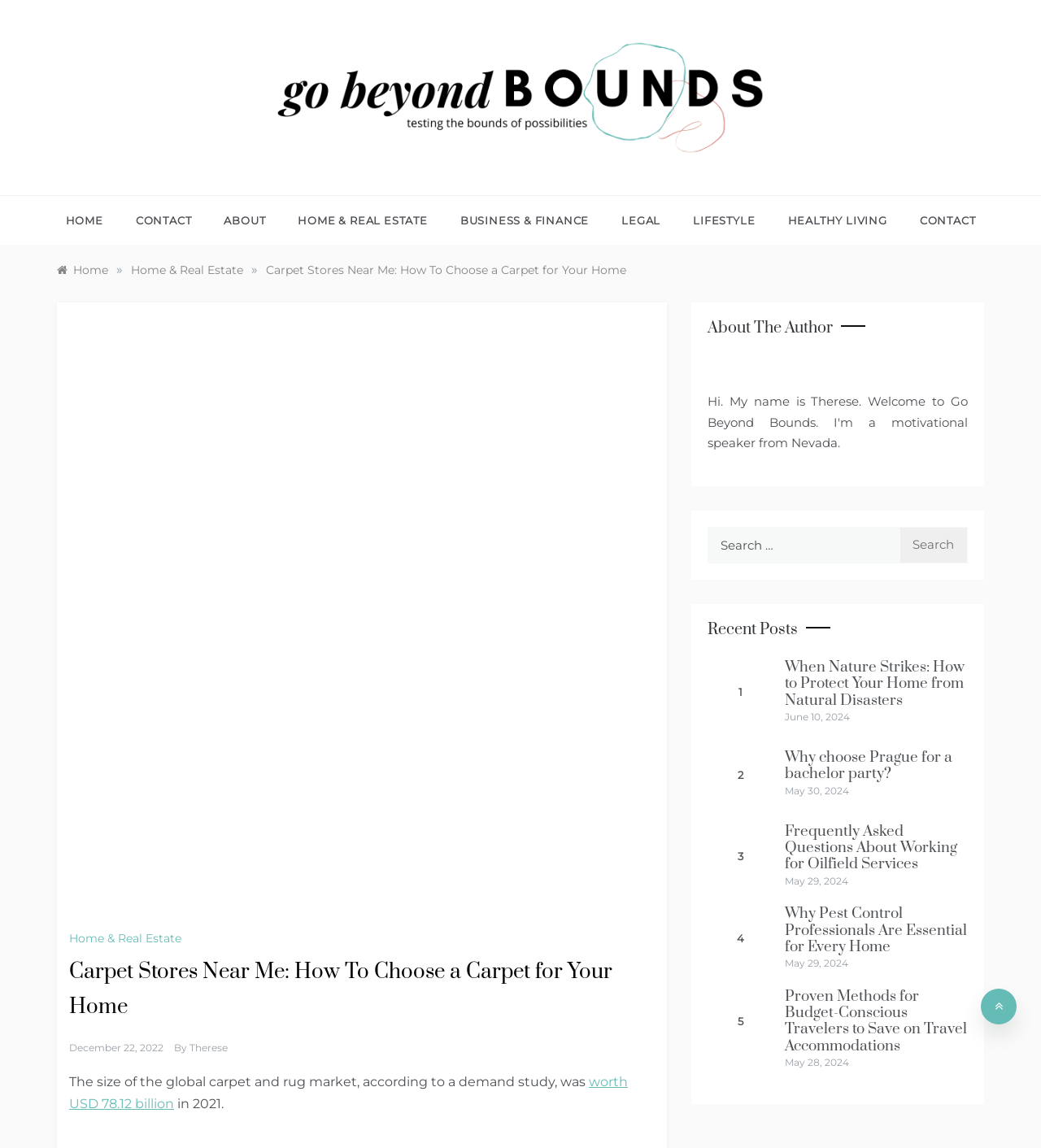What is the title of the article?
Provide a fully detailed and comprehensive answer to the question.

The title of the article can be found in the heading element, which says 'Carpet Stores Near Me: How To Choose a Carpet for Your Home'.